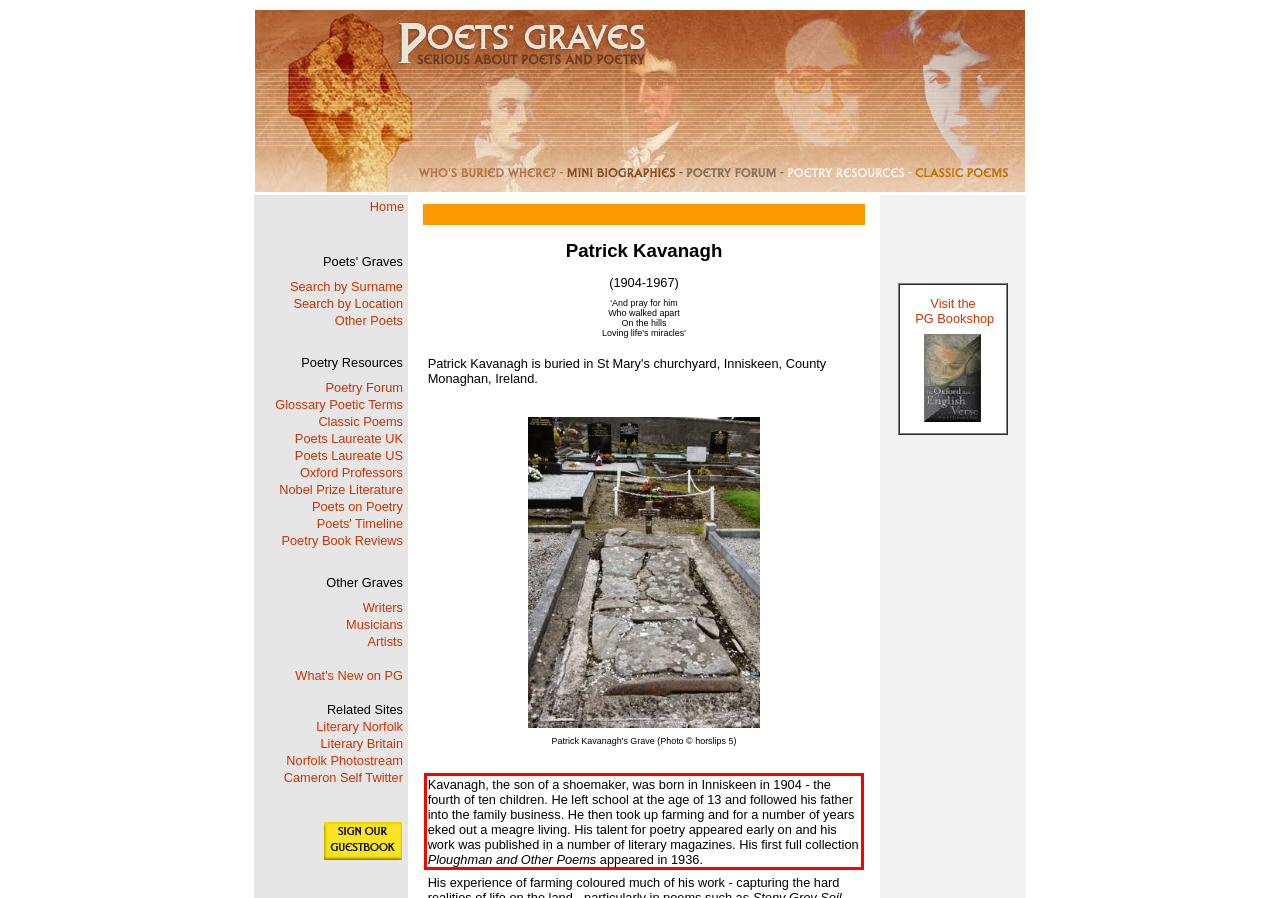You are given a webpage screenshot with a red bounding box around a UI element. Extract and generate the text inside this red bounding box.

Kavanagh, the son of a shoemaker, was born in Inniskeen in 1904 - the fourth of ten children. He left school at the age of 13 and followed his father into the family business. He then took up farming and for a number of years eked out a meagre living. His talent for poetry appeared early on and his work was published in a number of literary magazines. His first full collection Ploughman and Other Poems appeared in 1936.